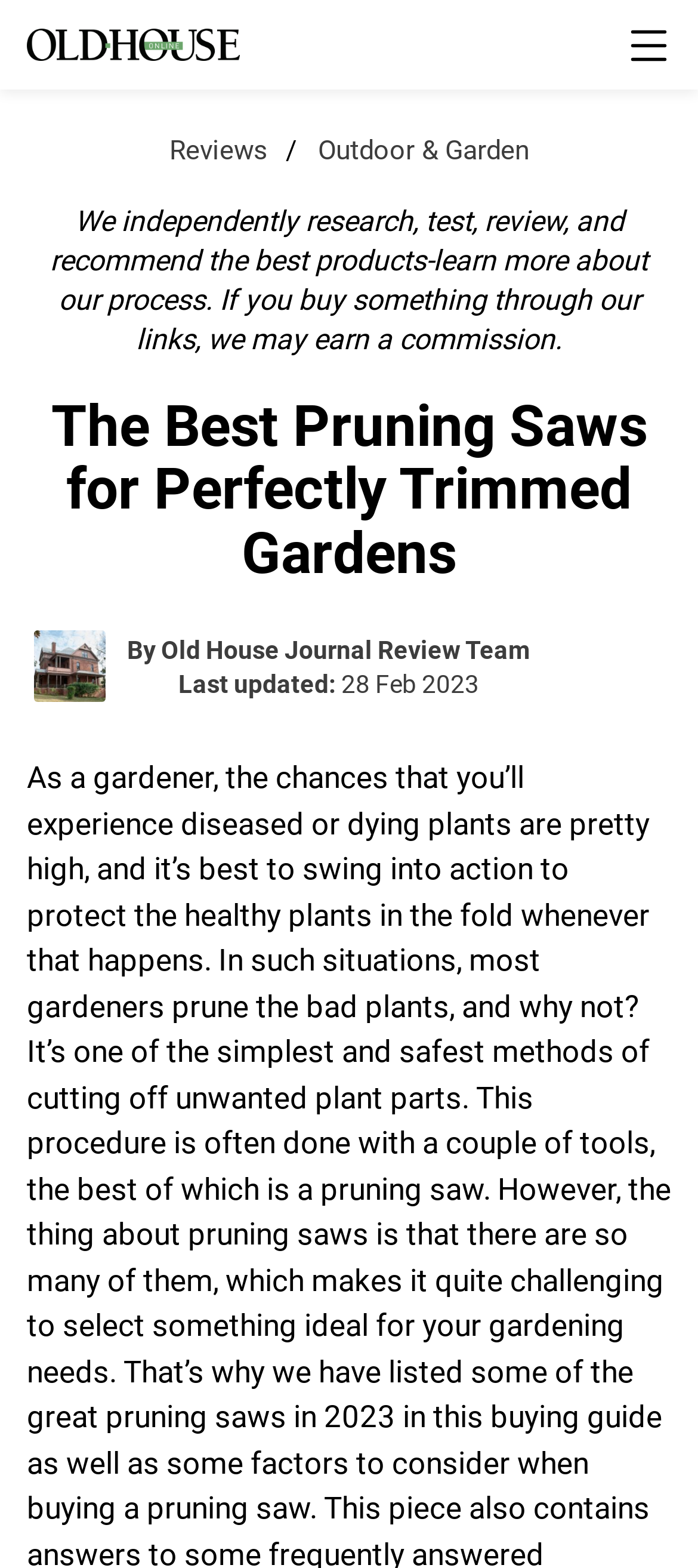Please determine and provide the text content of the webpage's heading.

The Best Pruning Saws for Perfectly Trimmed Gardens